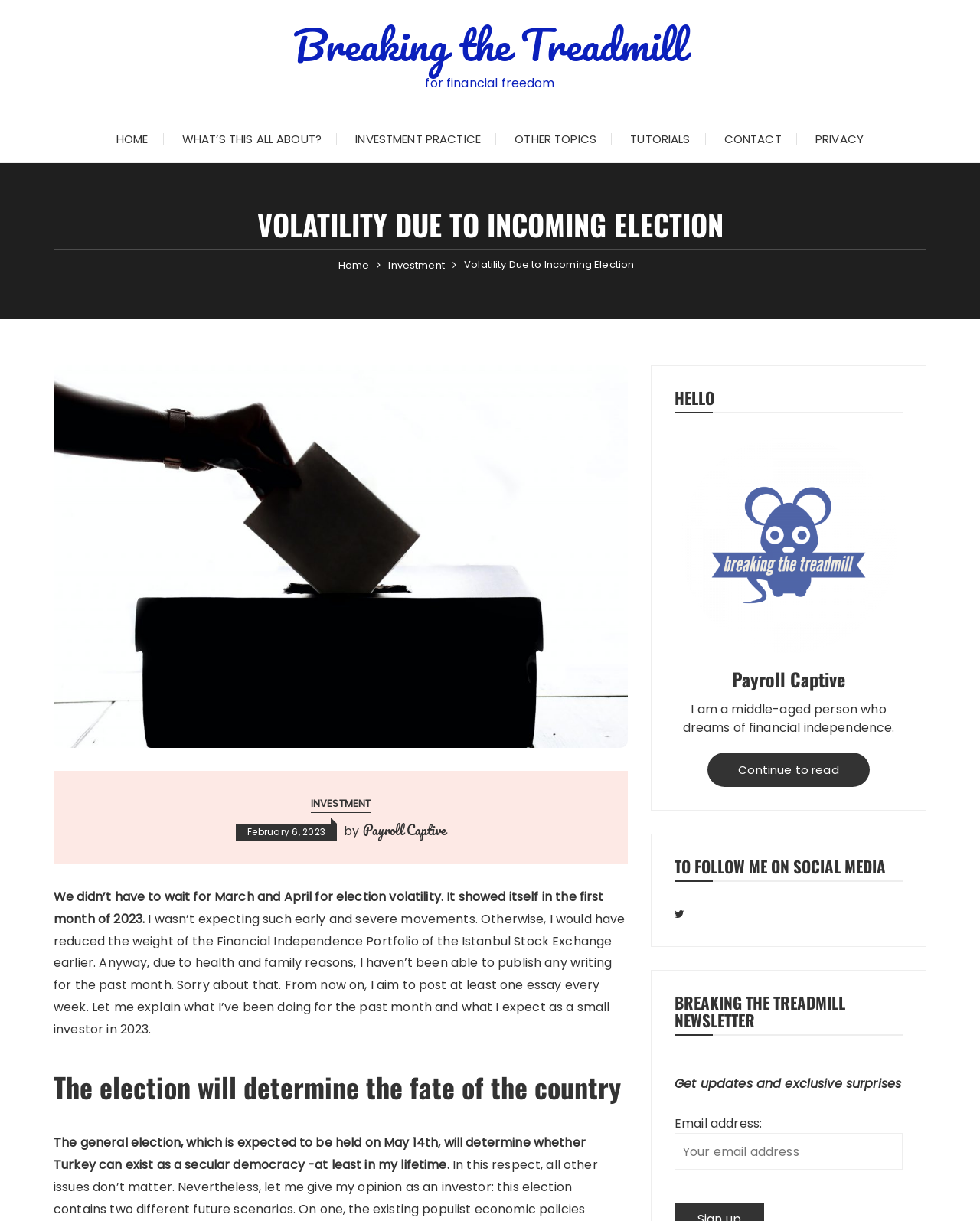What is the topic of the article?
Please provide a single word or phrase as your answer based on the image.

Election volatility